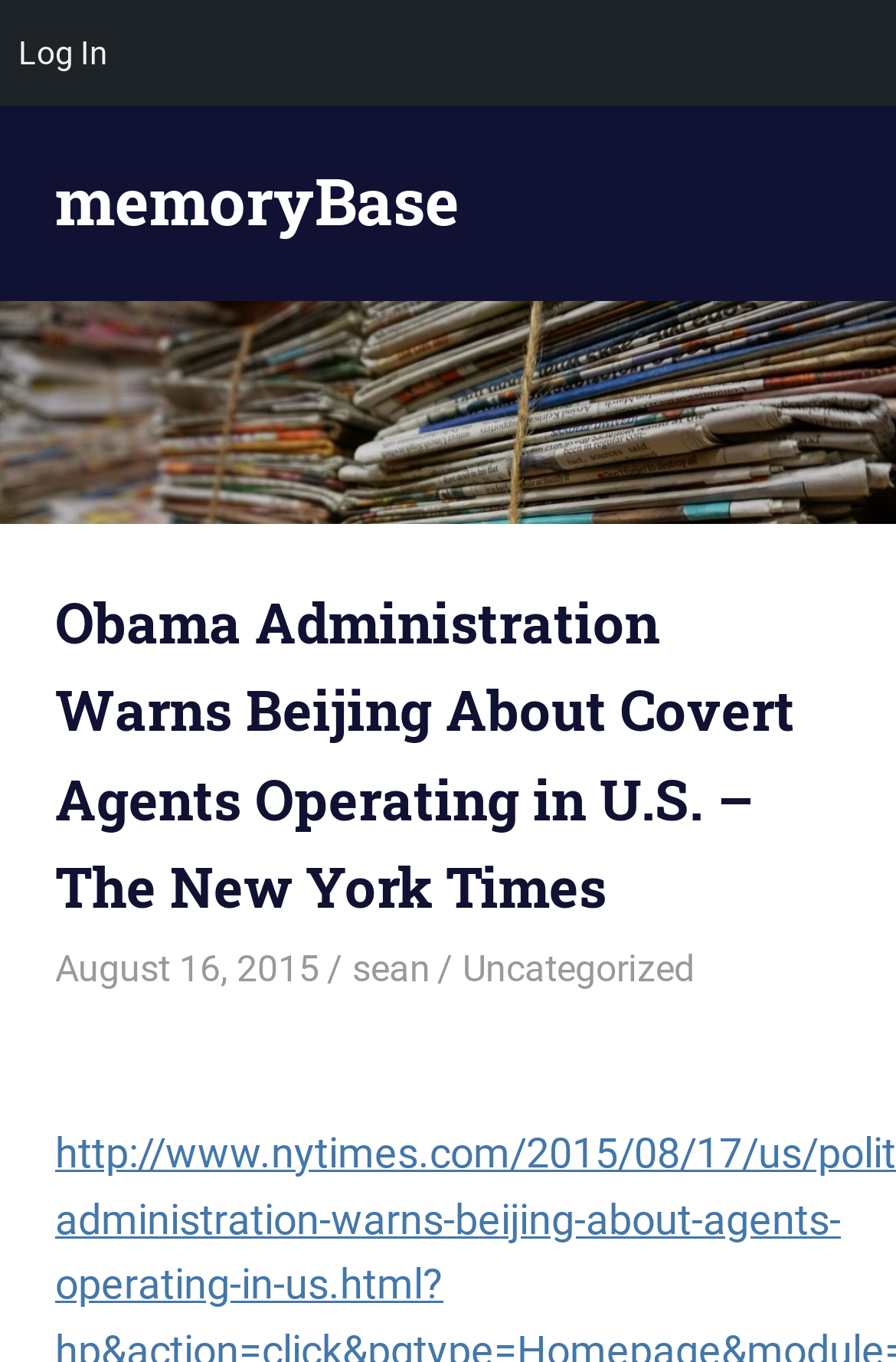Who is the author of the article?
Based on the image, give a concise answer in the form of a single word or short phrase.

sean